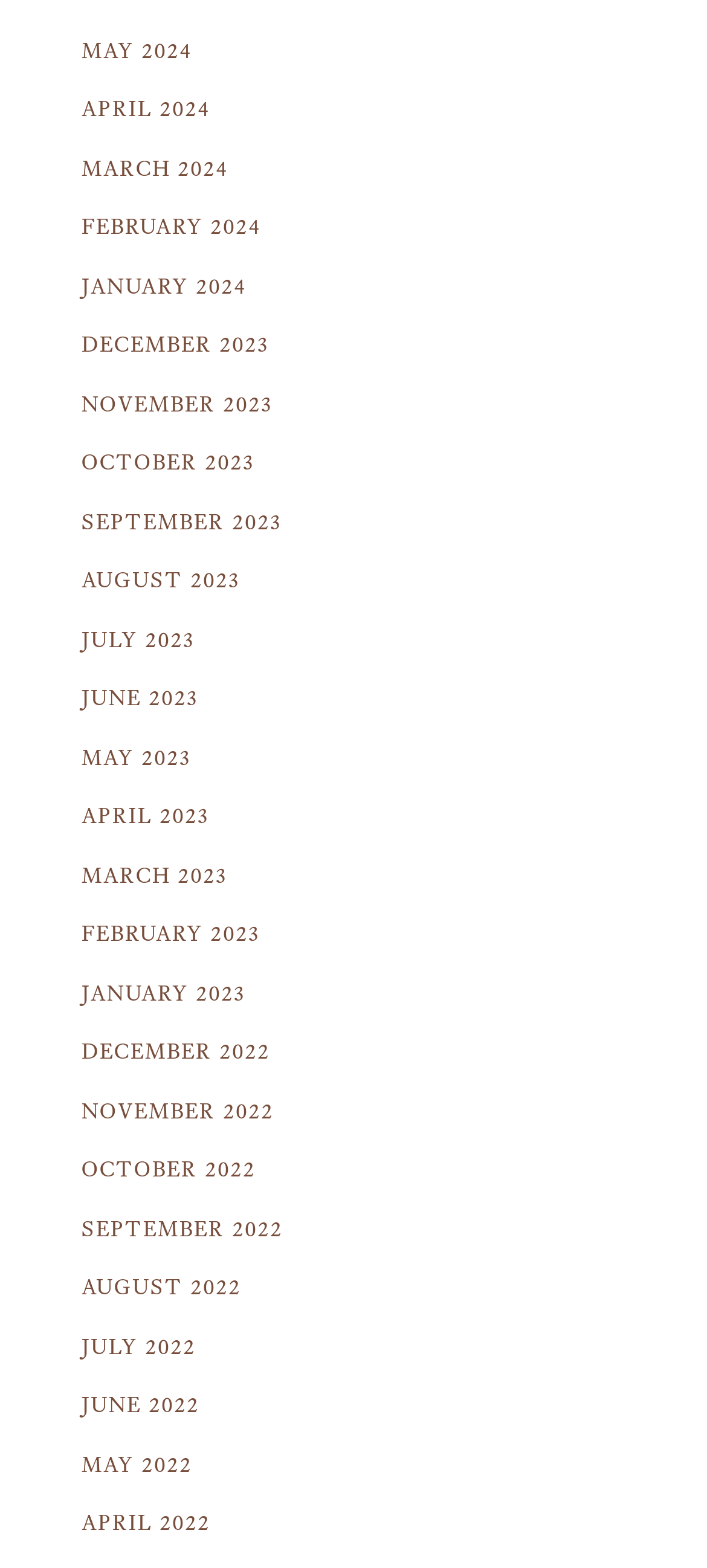How many total months are available?
Refer to the image and answer the question using a single word or phrase.

24